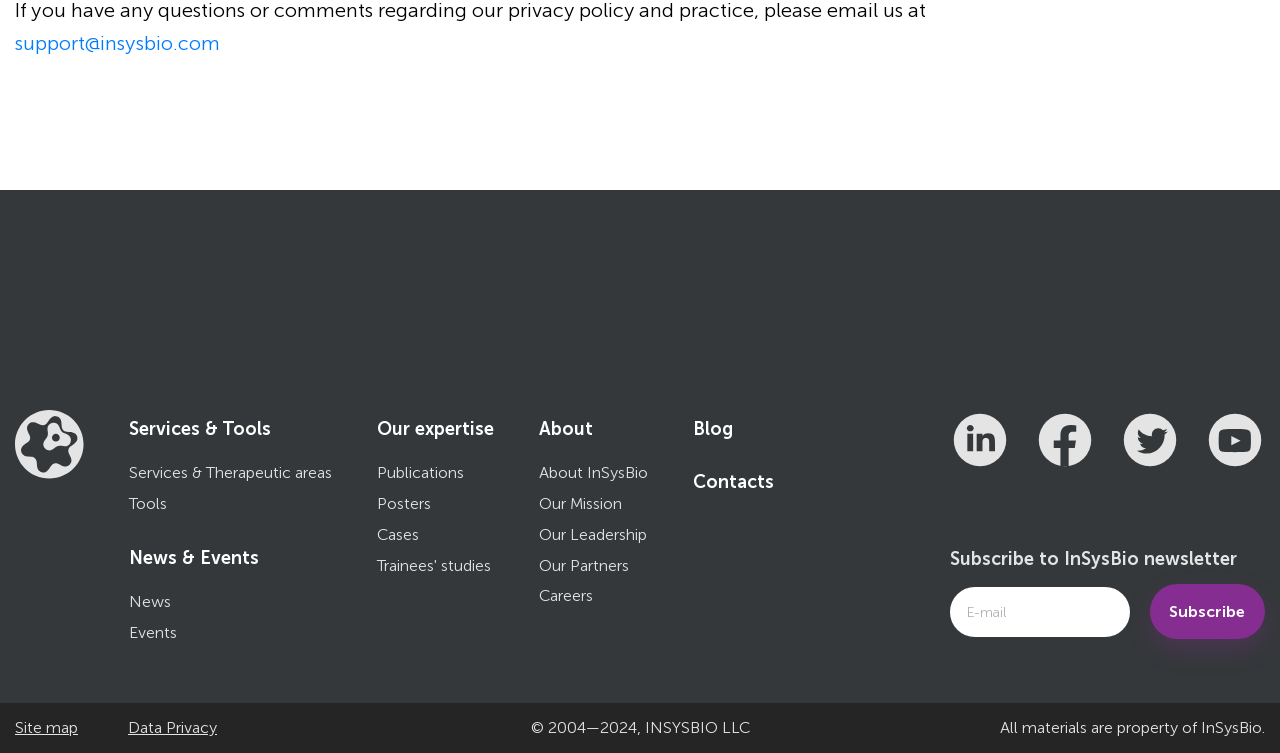Please answer the following question using a single word or phrase: 
What type of information is available under 'Our expertise'?

Expertise information